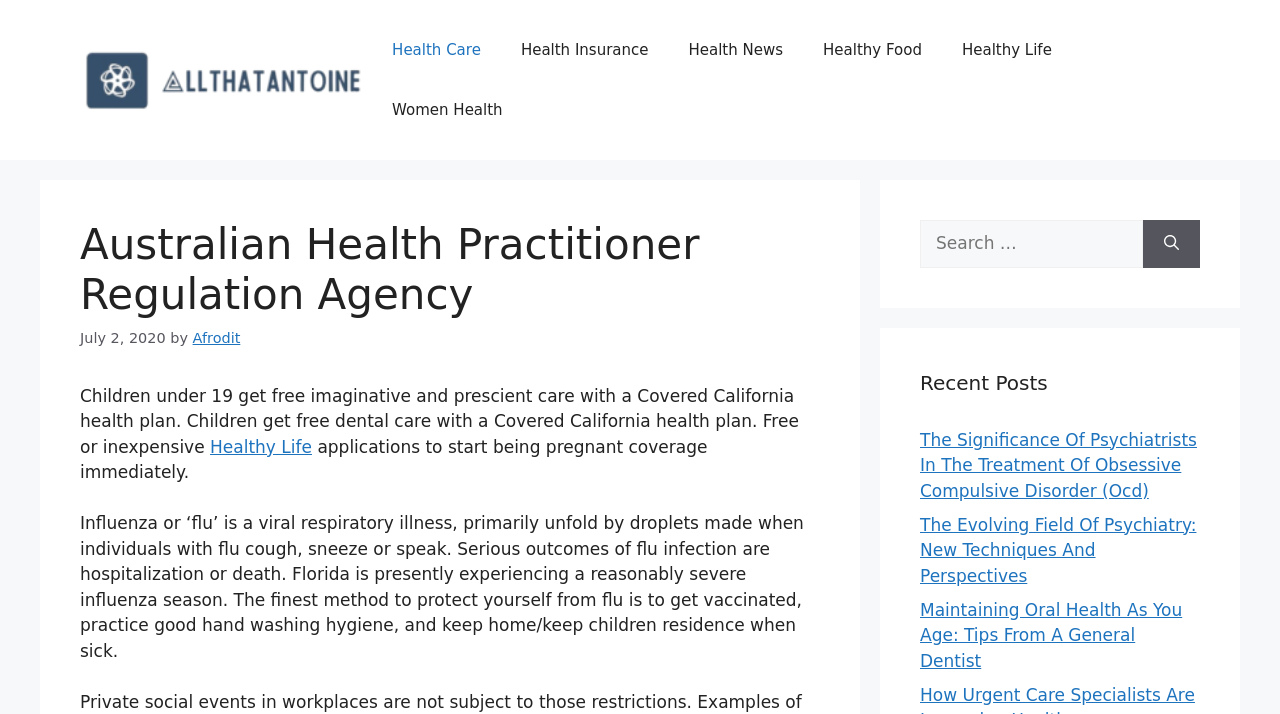Please find and provide the title of the webpage.

Australian Health Practitioner Regulation Agency